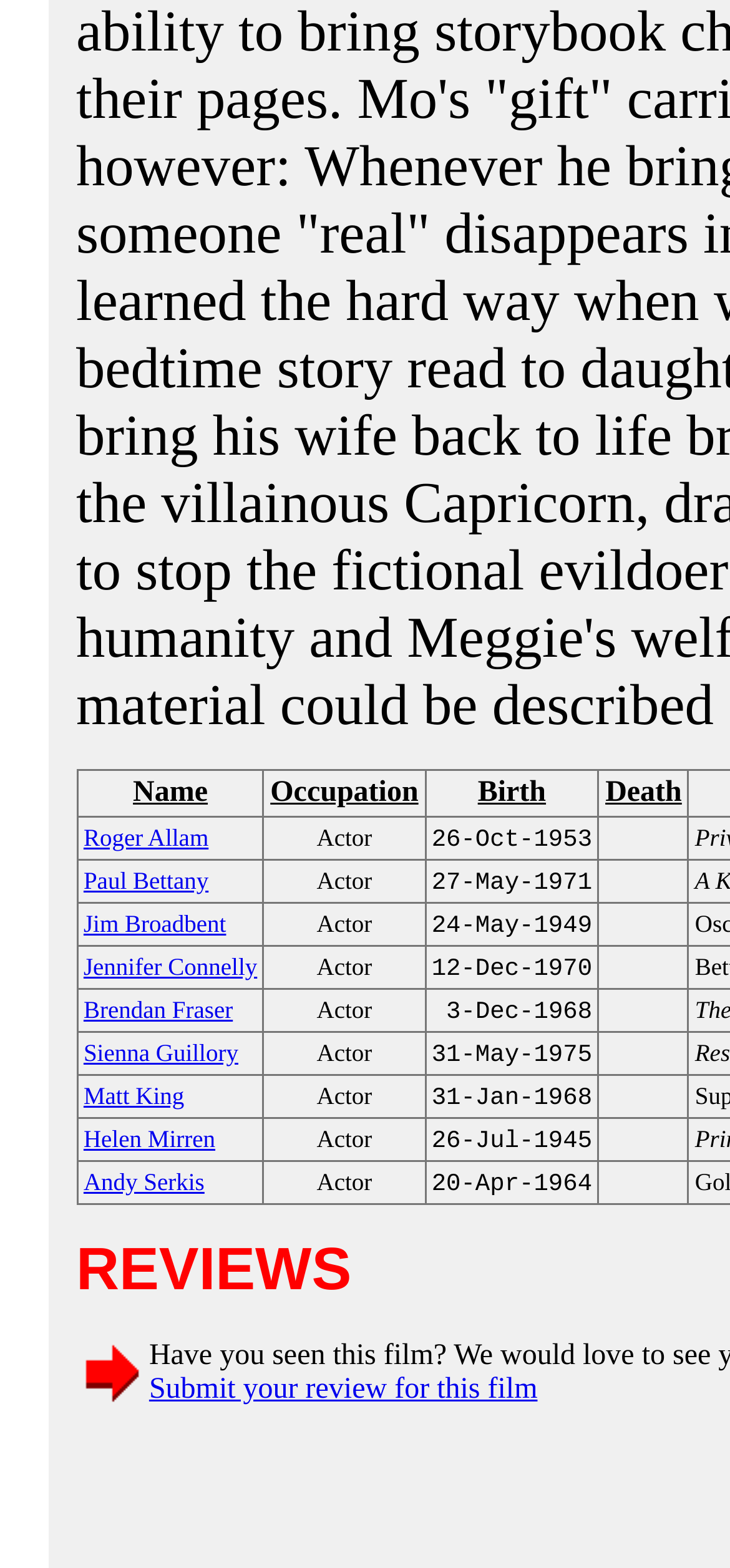Please determine the bounding box coordinates of the element to click in order to execute the following instruction: "Click on the 'Name' column header". The coordinates should be four float numbers between 0 and 1, specified as [left, top, right, bottom].

[0.105, 0.491, 0.361, 0.521]